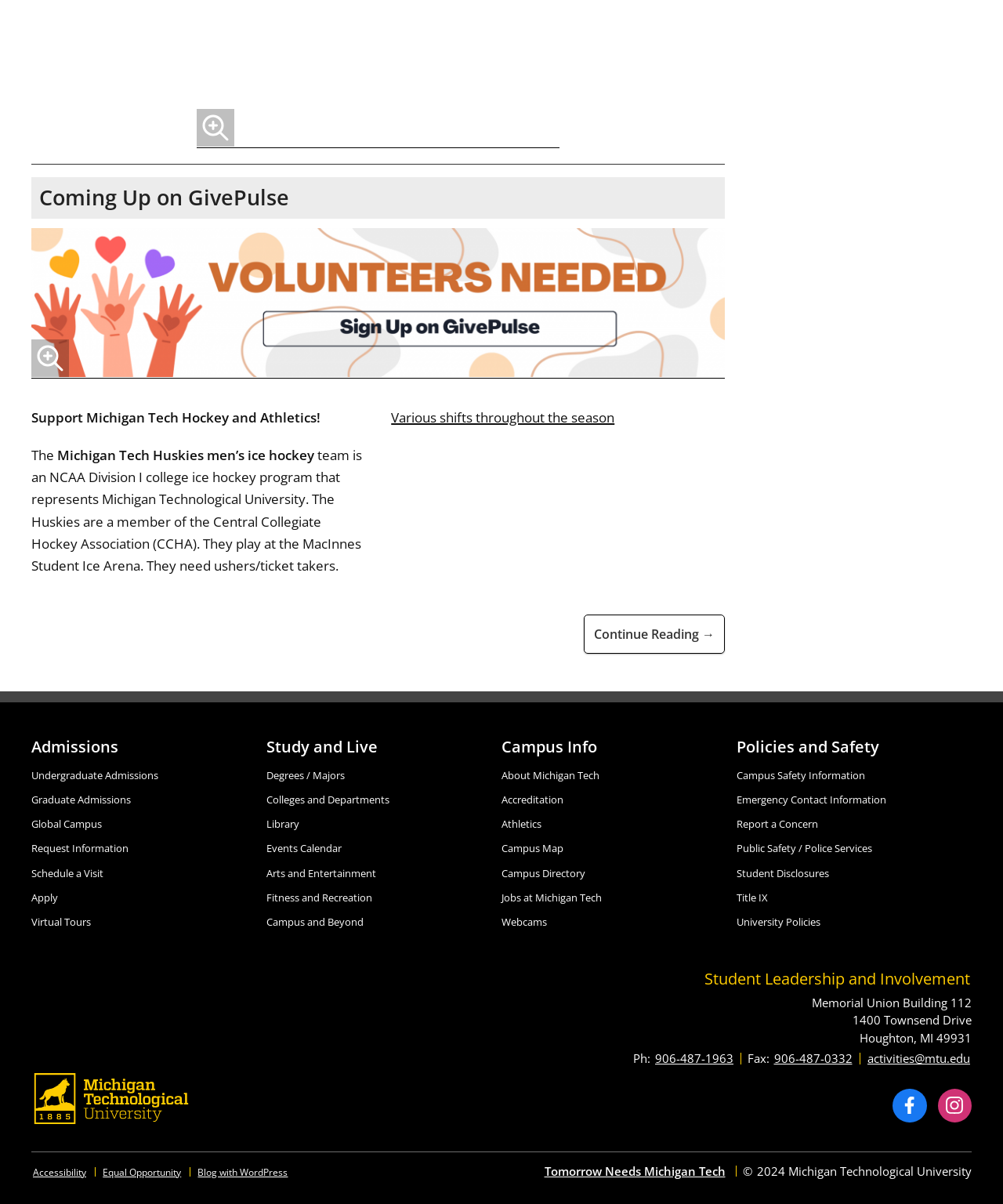What is the address of the Memorial Union Building?
Look at the screenshot and respond with a single word or phrase.

1400 Townsend Drive, Houghton, MI 49931